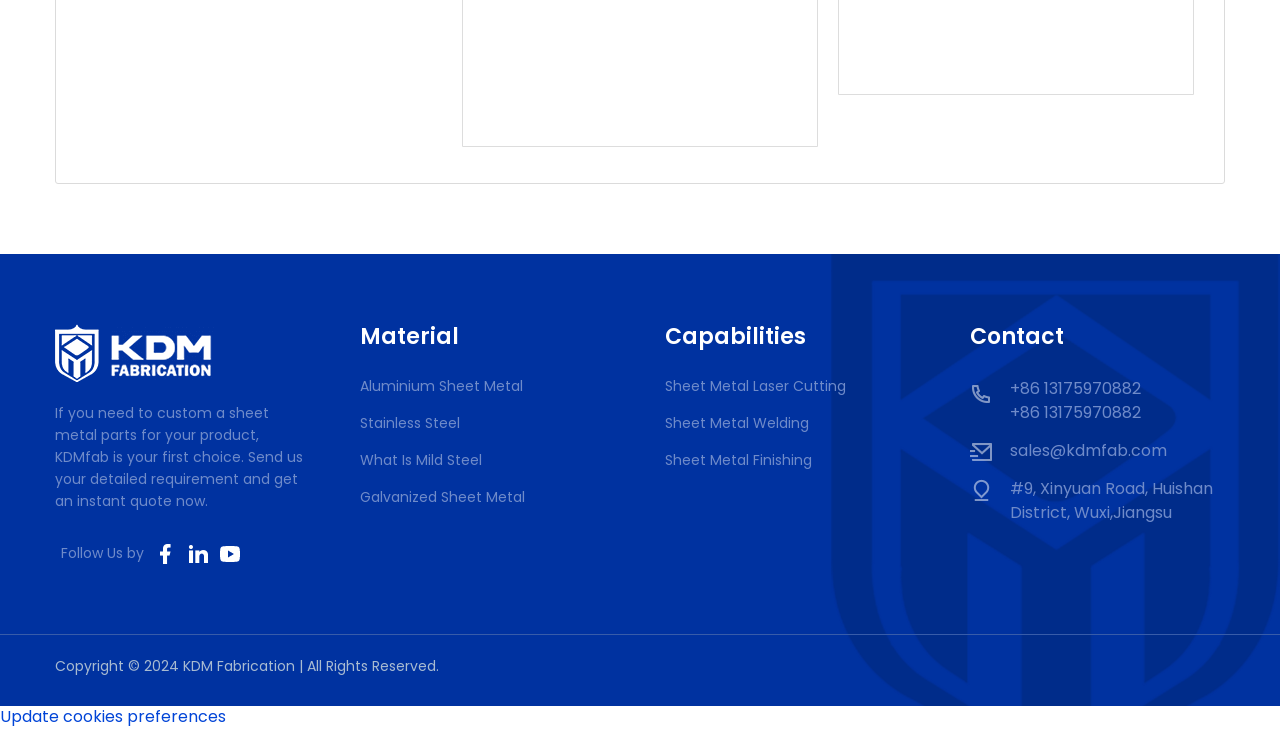What is the company's capability in sheet metal processing?
Kindly offer a comprehensive and detailed response to the question.

The company's capabilities in sheet metal processing are listed in the footer section, under the 'Capabilities' heading, with mentions of Laser Cutting, Welding, and Finishing.